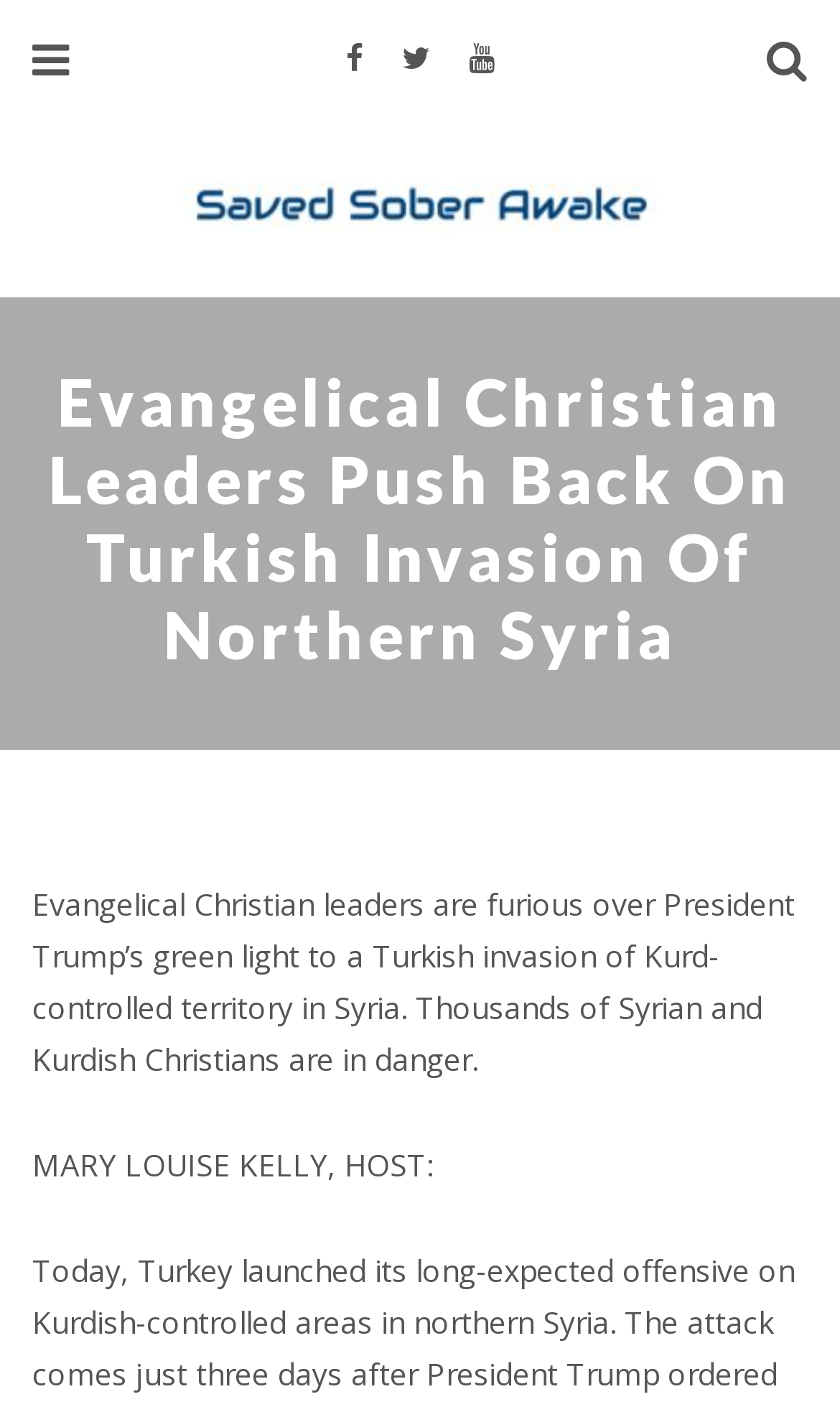Locate the UI element described as follows: "parent_node: HOME". Return the bounding box coordinates as four float numbers between 0 and 1 in the order [left, top, right, bottom].

[0.913, 0.023, 0.962, 0.064]